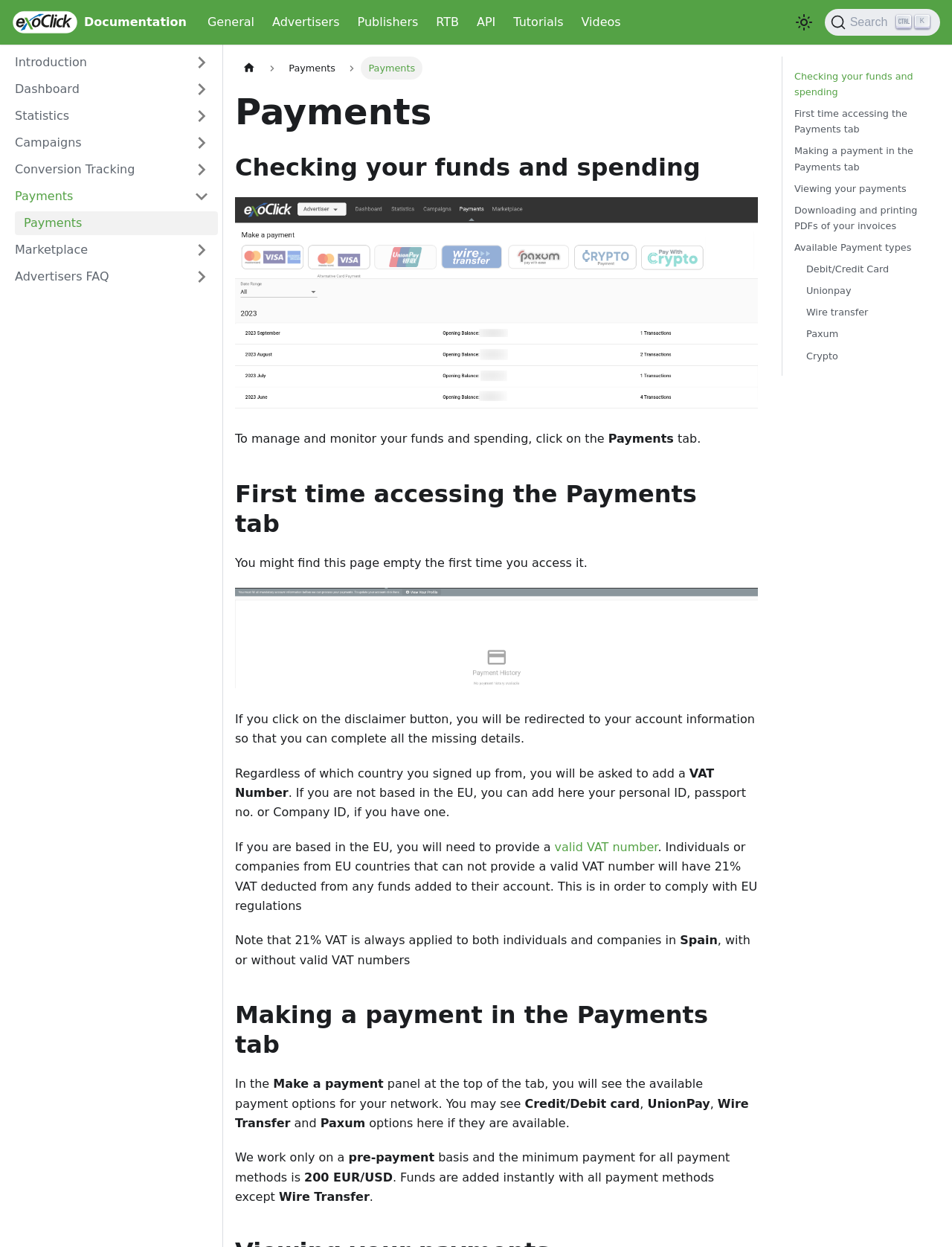What is the minimum payment for all payment methods?
Please provide a comprehensive answer based on the contents of the image.

According to the text, 'the minimum payment for all payment methods is 200 EUR/USD' which is mentioned in the section 'Making a payment in the Payments tab'.